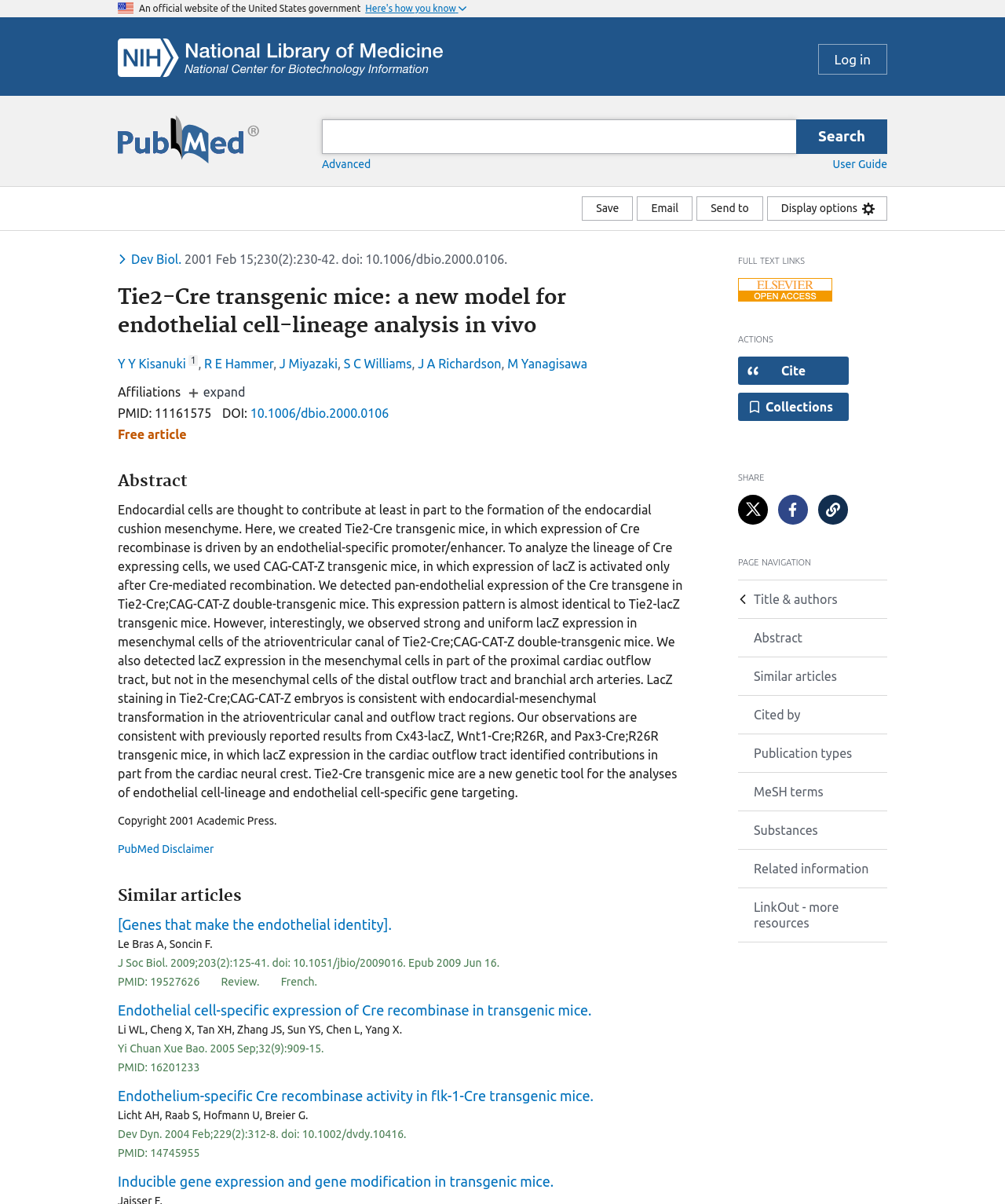Identify the bounding box coordinates of the section to be clicked to complete the task described by the following instruction: "Search for a term". The coordinates should be four float numbers between 0 and 1, formatted as [left, top, right, bottom].

[0.305, 0.099, 0.898, 0.128]